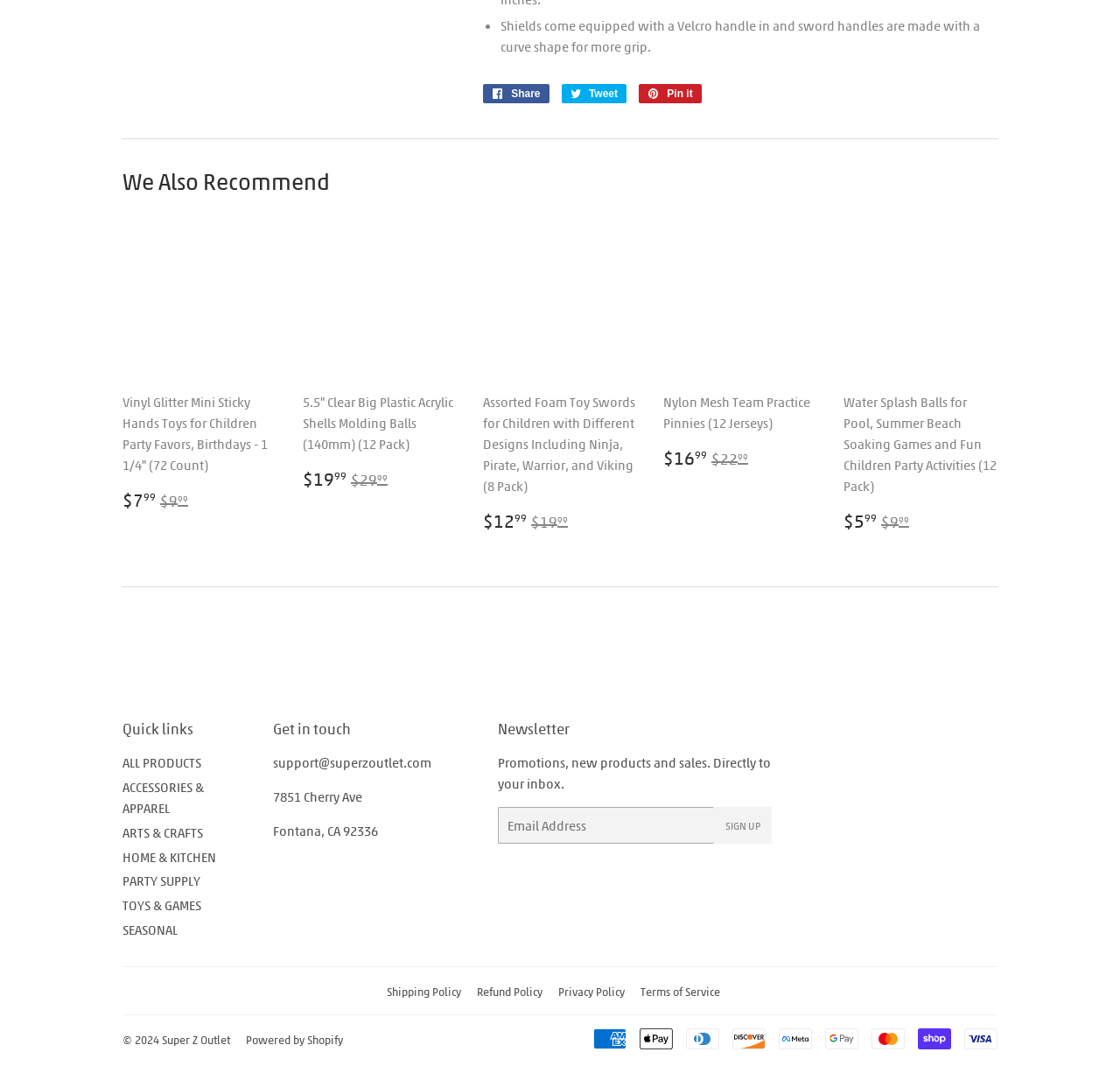Identify the bounding box coordinates for the UI element described as: "SEASONAL".

[0.109, 0.864, 0.159, 0.88]